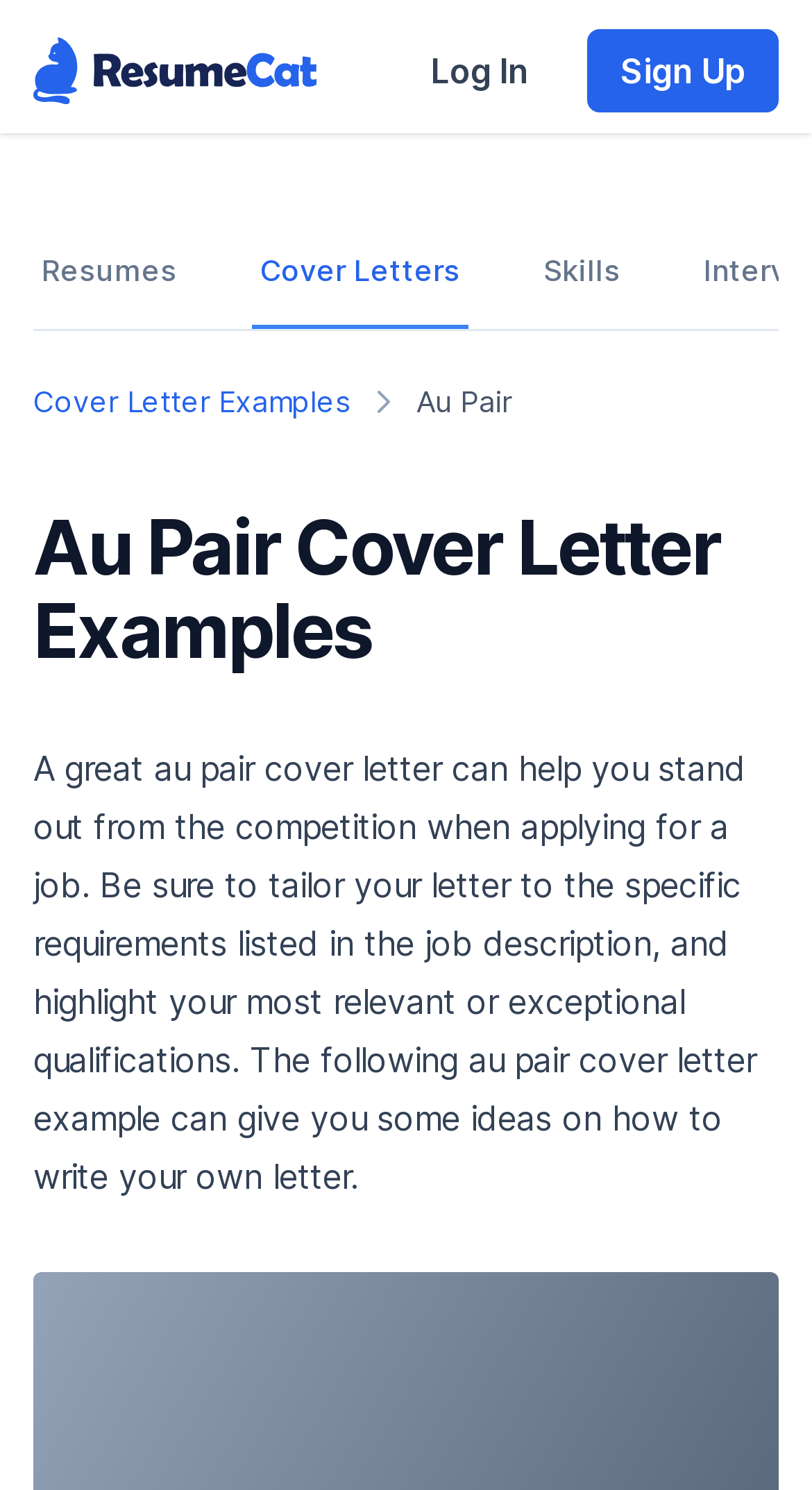What is the purpose of a great au pair cover letter?
Refer to the image and give a detailed response to the question.

According to the static text on the webpage, a great au pair cover letter can help the applicant stand out from the competition when applying for a job, by tailoring the letter to the specific job requirements and highlighting the most relevant qualifications.